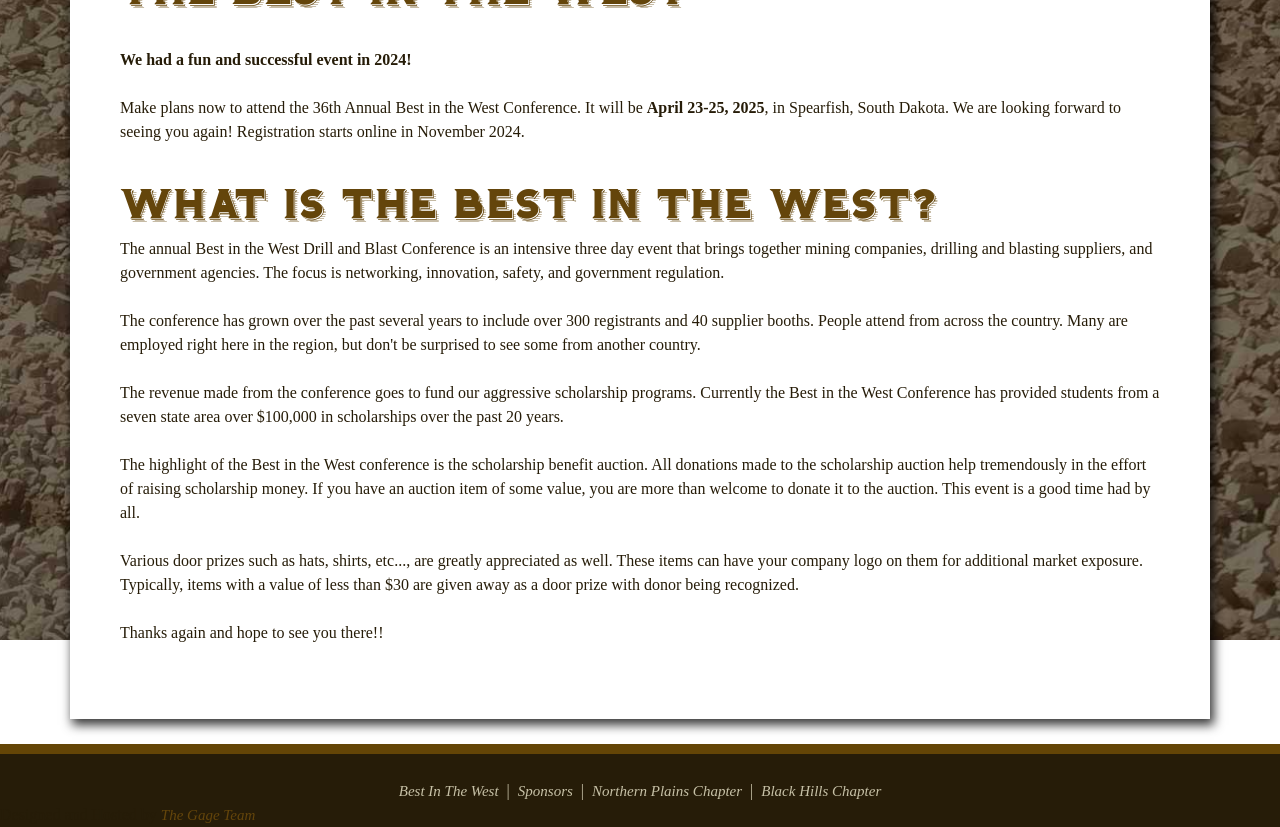For the following element description, predict the bounding box coordinates in the format (top-left x, top-left y, bottom-right x, bottom-right y). All values should be floating point numbers between 0 and 1. Description: Sponsors

[0.405, 0.947, 0.448, 0.966]